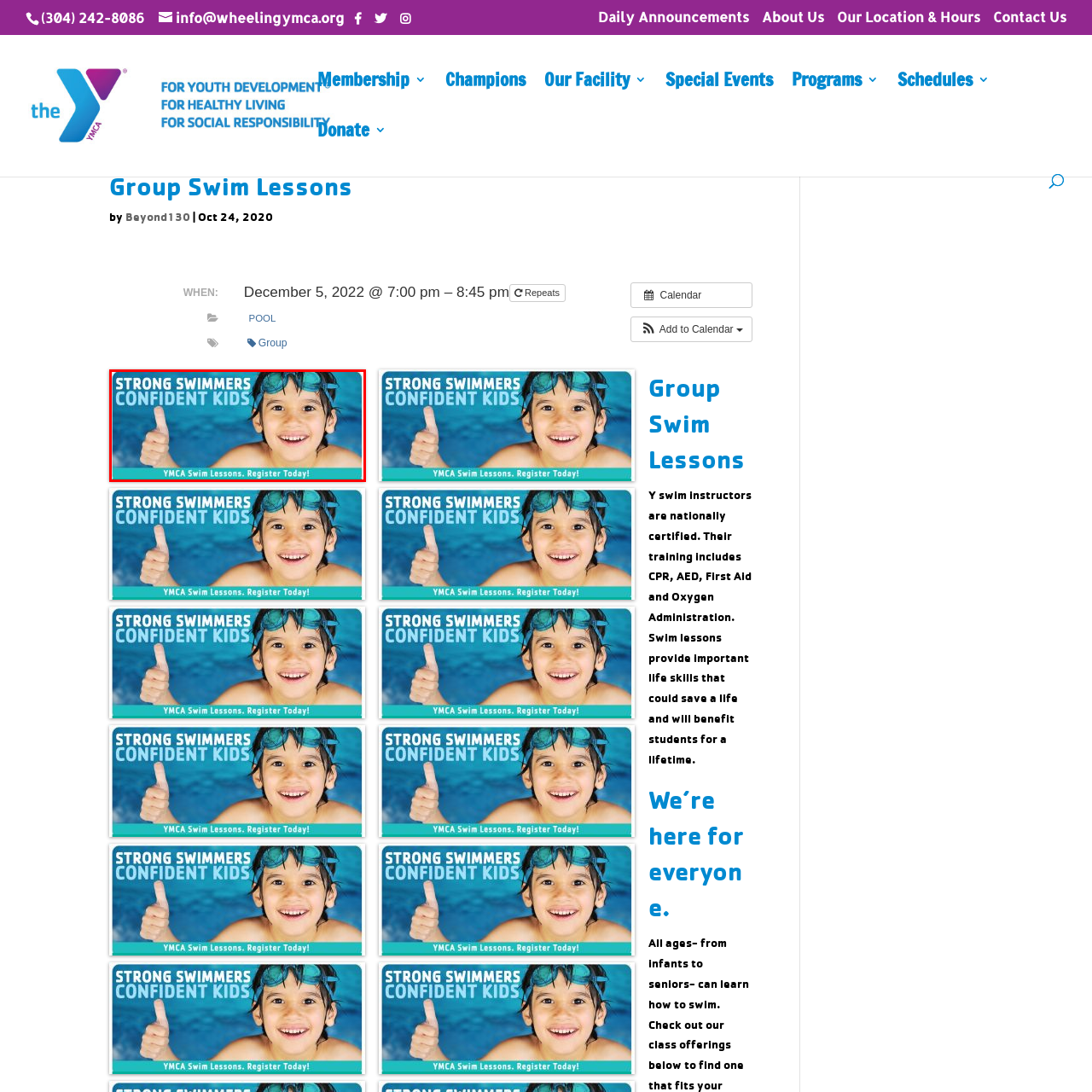Check the highlighted part in pink, What is the purpose of the 'Register Today!' call to action? 
Use a single word or phrase for your answer.

To encourage participation